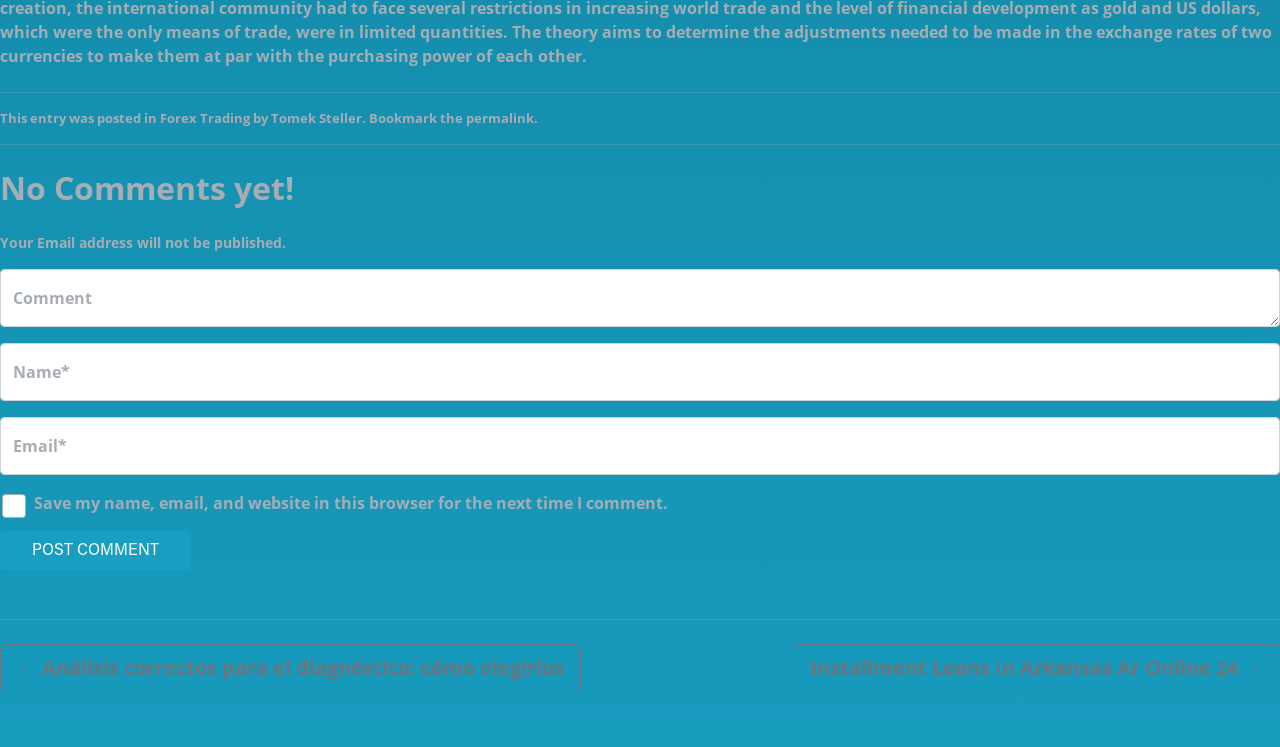Kindly determine the bounding box coordinates of the area that needs to be clicked to fulfill this instruction: "Enter a comment".

[0.0, 0.36, 1.0, 0.437]